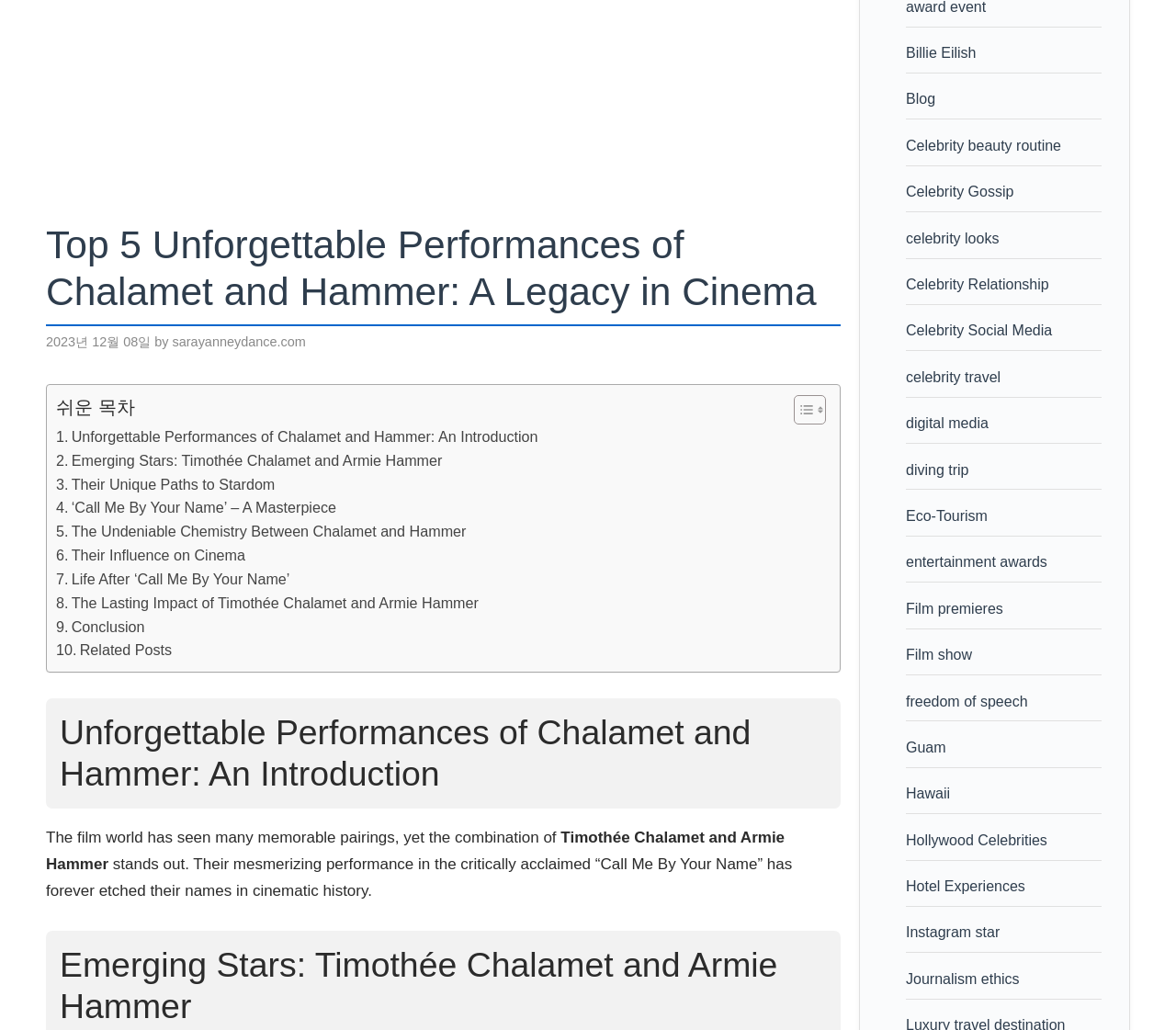Using the element description provided, determine the bounding box coordinates in the format (top-left x, top-left y, bottom-right x, bottom-right y). Ensure that all values are floating point numbers between 0 and 1. Element description: Their Influence on Cinema

[0.048, 0.528, 0.209, 0.551]